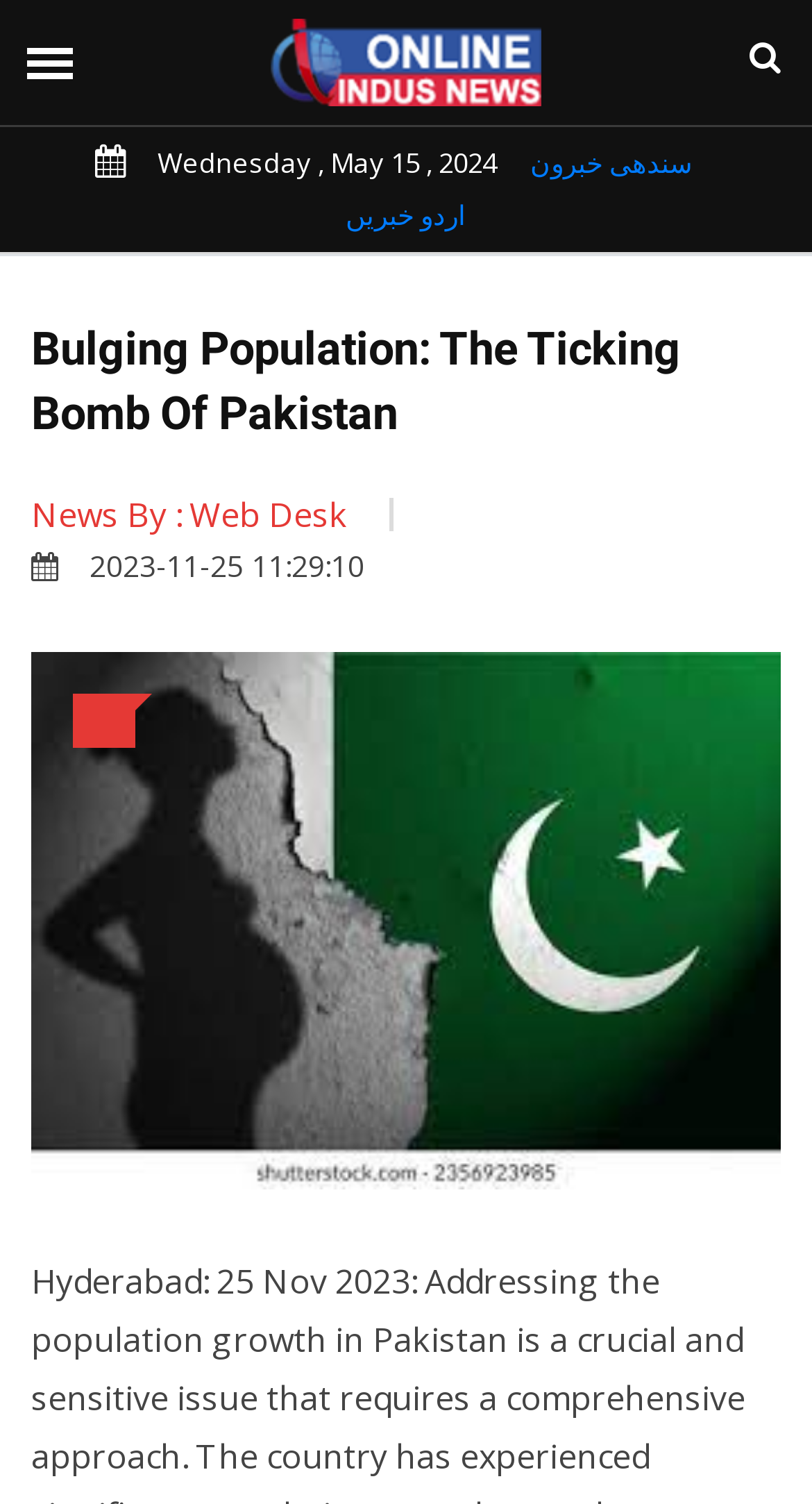Use a single word or phrase to answer the question:
What is the date of the news article?

May 15, 2024